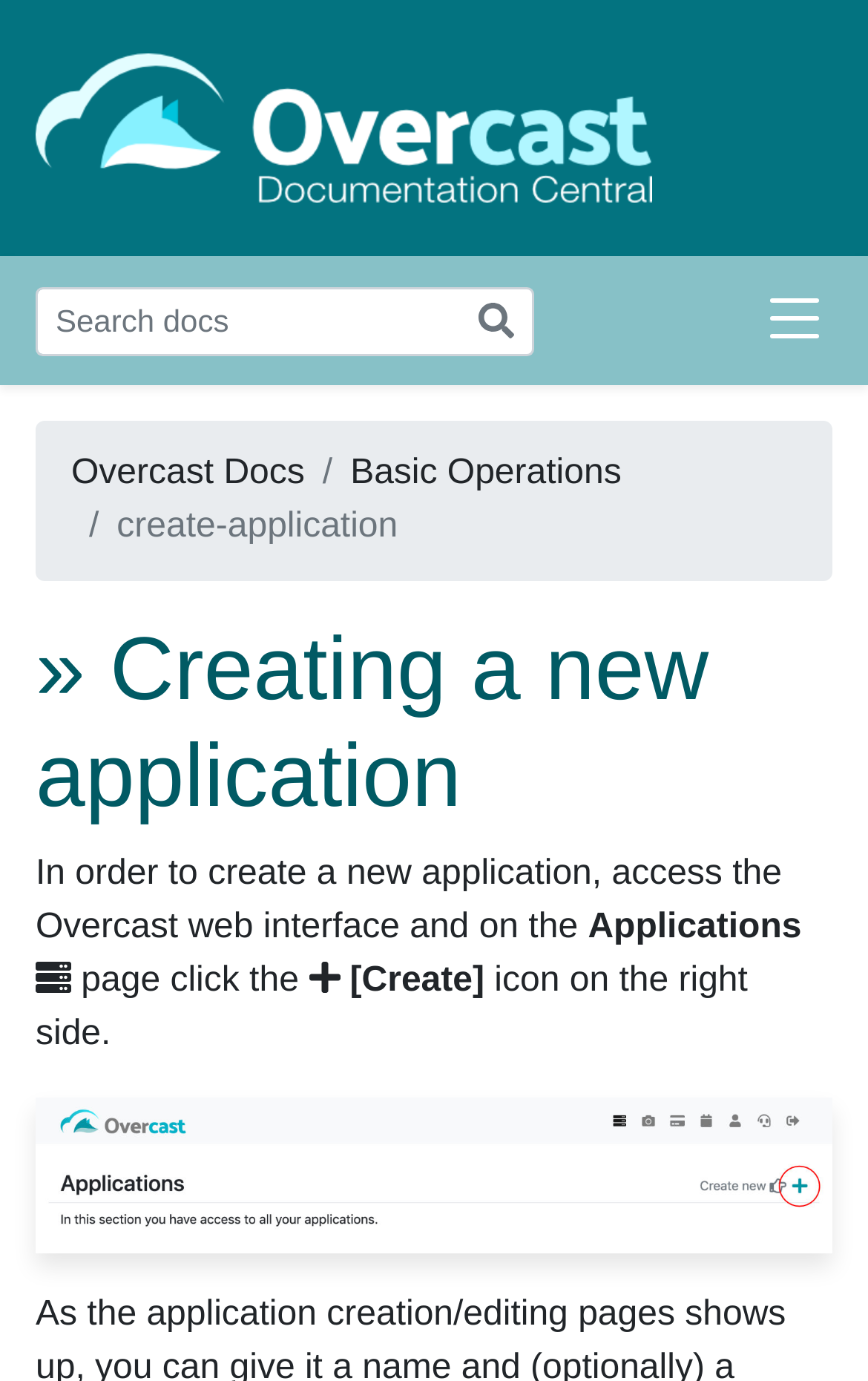What is the first step to create a new application?
Carefully examine the image and provide a detailed answer to the question.

According to the webpage content, the first step to create a new application is to access the Overcast web interface, as mentioned in the text 'In order to create a new application, access the Overcast web interface...'.